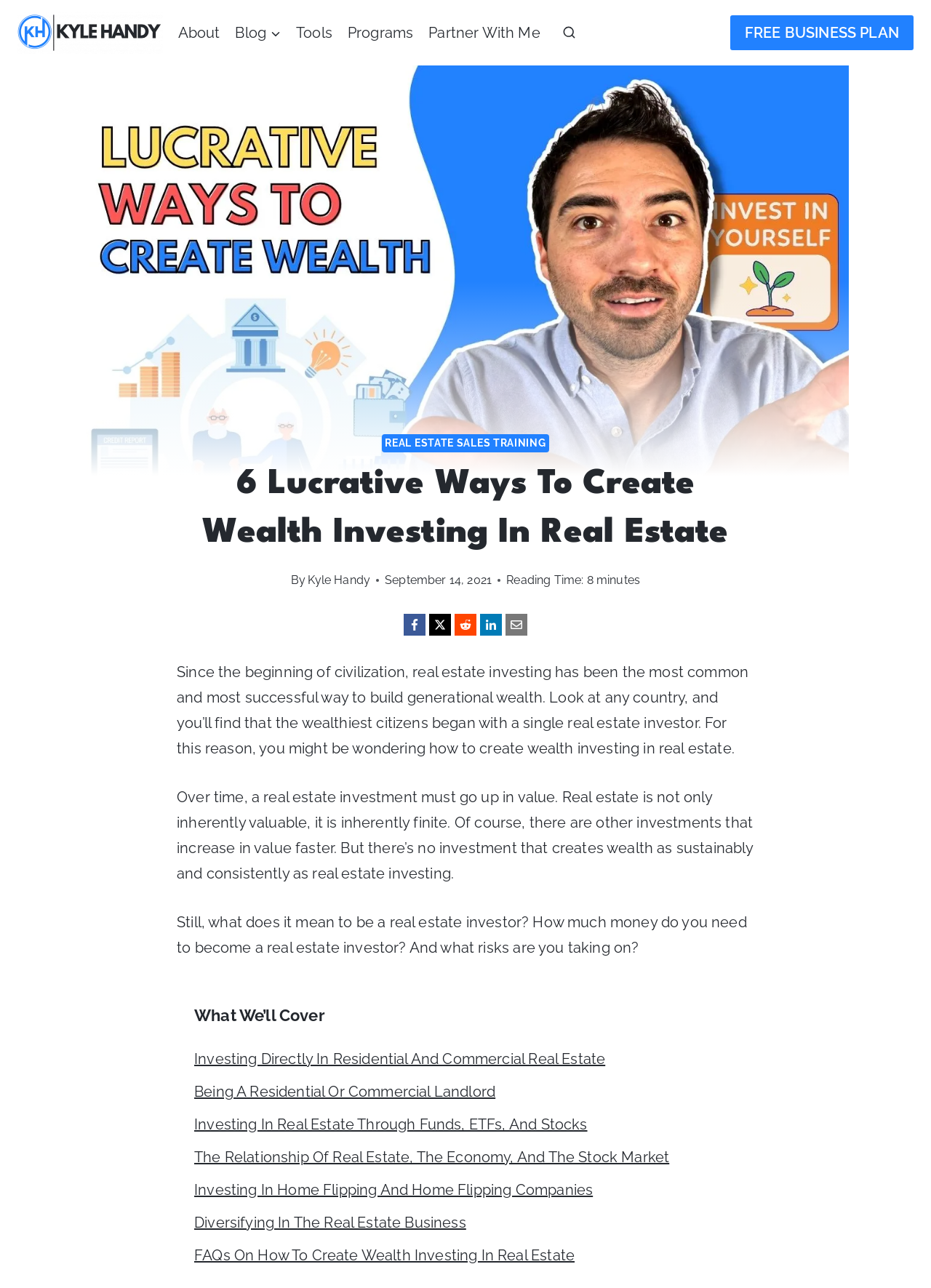Give the bounding box coordinates for this UI element: "Partner With Me". The coordinates should be four float numbers between 0 and 1, arranged as [left, top, right, bottom].

[0.452, 0.009, 0.589, 0.042]